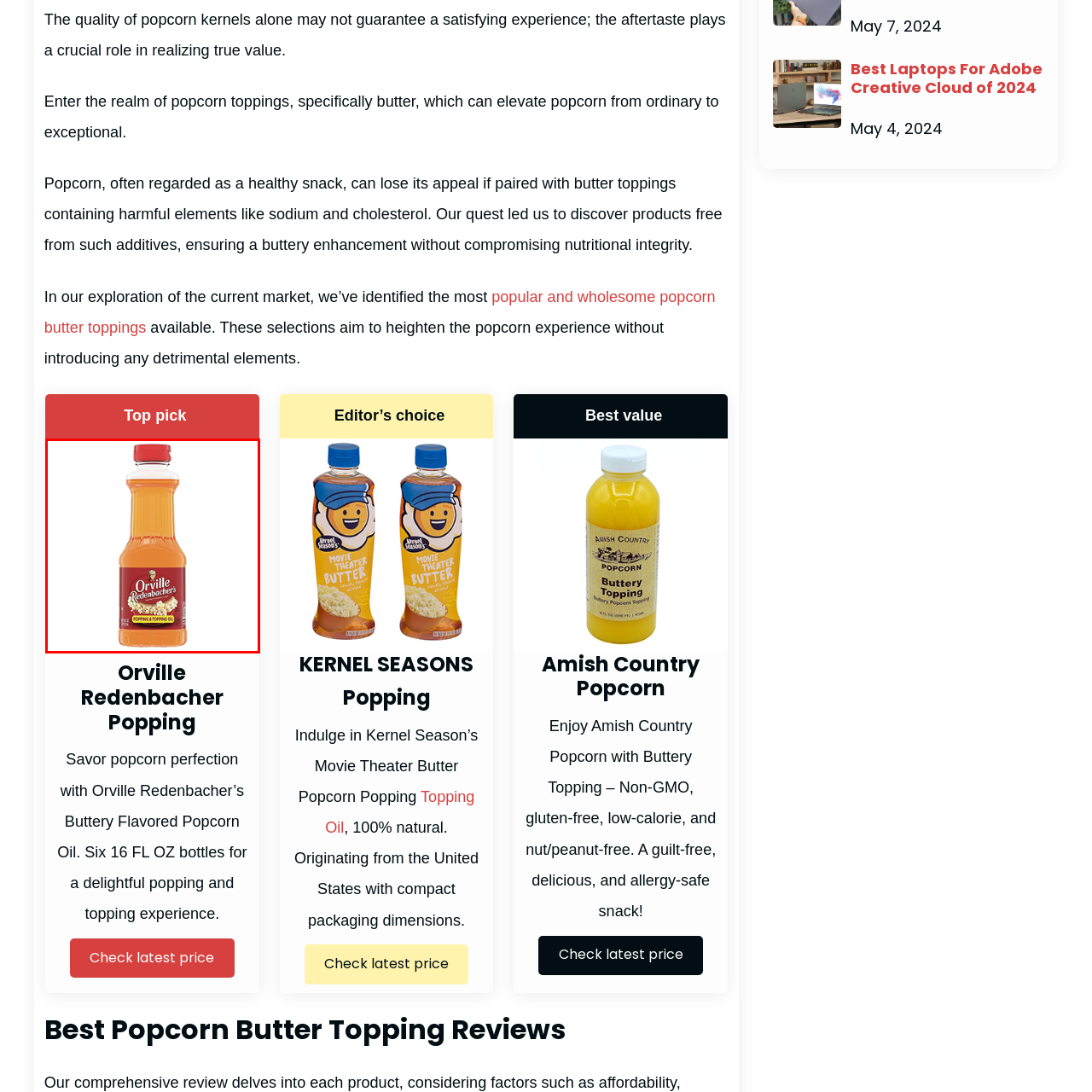Create an extensive caption describing the content of the image outlined in red.

The image features a bottle of Orville Redenbacher’s Popping & Topping Oil, designed to enhance the popcorn experience. This product comes in a clear container with a prominent red cap. The label showcases the brand name "Orville Redenbacher's," along with the description "Popping & Topping," emphasizing its dual purpose for both popping popcorn and enhancing its flavor. Ideal for popcorn lovers, this oil promises to elevate your snack game with its buttery flavor. Each bottle contains 16 fluid ounces, providing ample quantity for multiple uses, whether for movie nights or casual snacking.